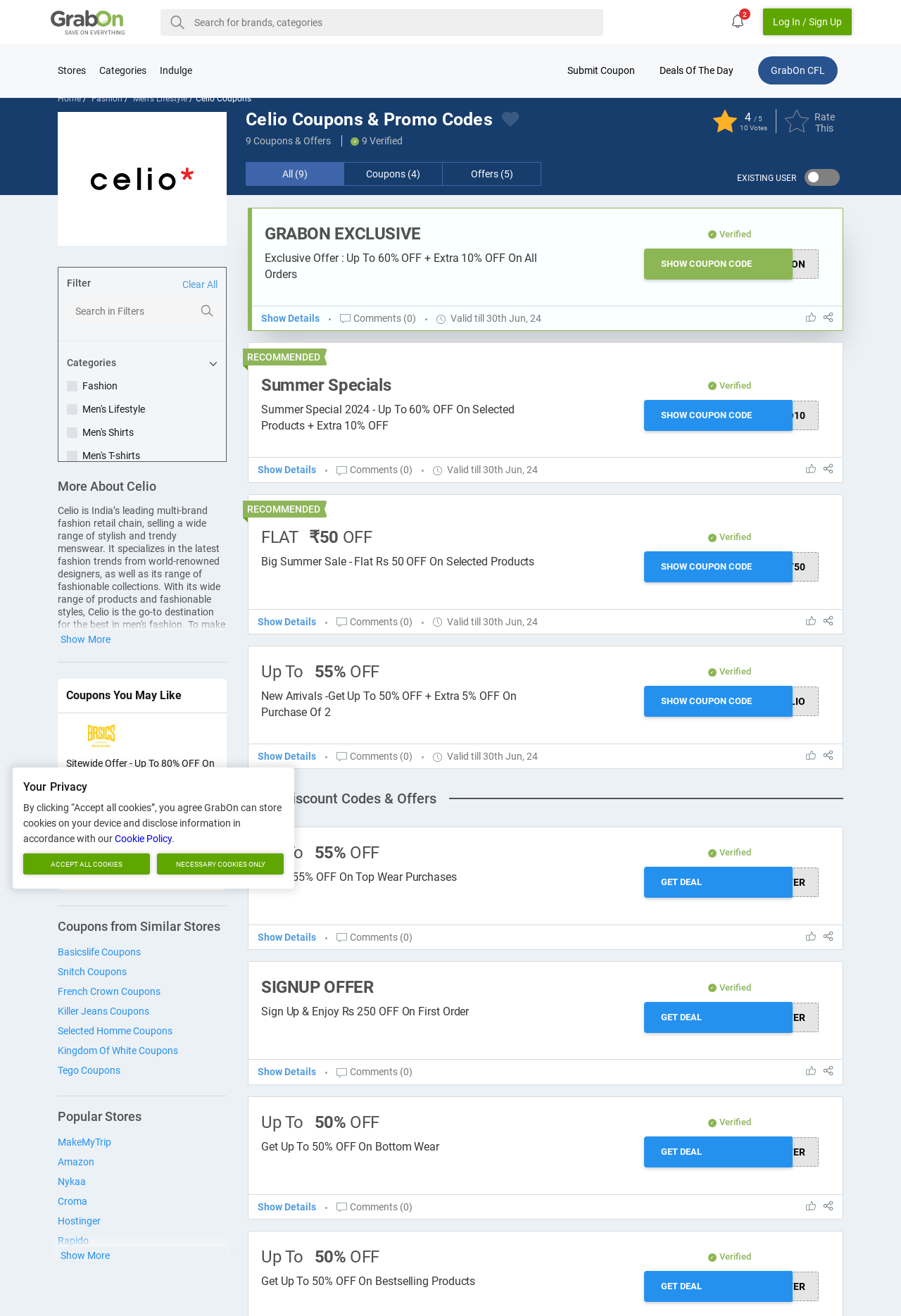Please determine the bounding box coordinates of the element's region to click in order to carry out the following instruction: "Search for brands or categories". The coordinates should be four float numbers between 0 and 1, i.e., [left, top, right, bottom].

[0.178, 0.007, 0.67, 0.027]